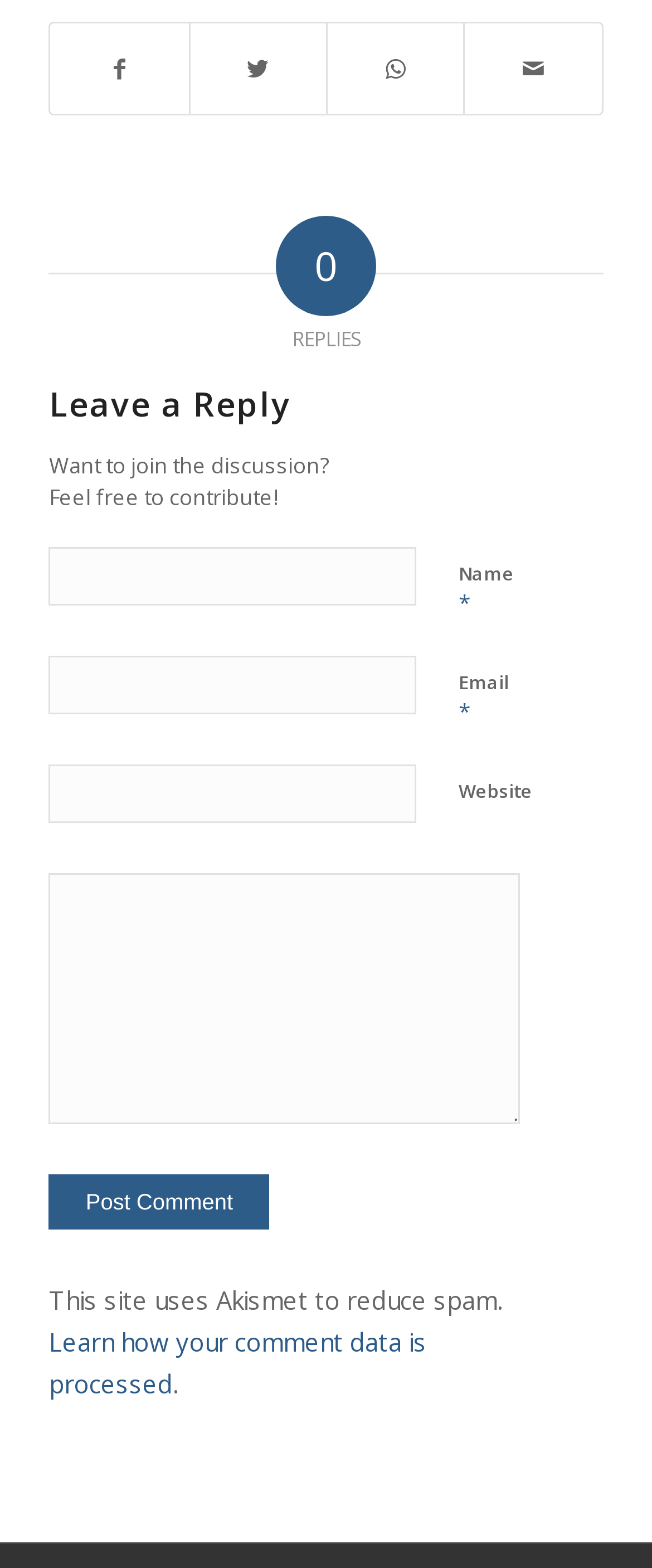Determine the bounding box coordinates for the HTML element mentioned in the following description: "parent_node: Email * aria-describedby="email-notes" name="email"". The coordinates should be a list of four floats ranging from 0 to 1, represented as [left, top, right, bottom].

[0.075, 0.419, 0.639, 0.456]